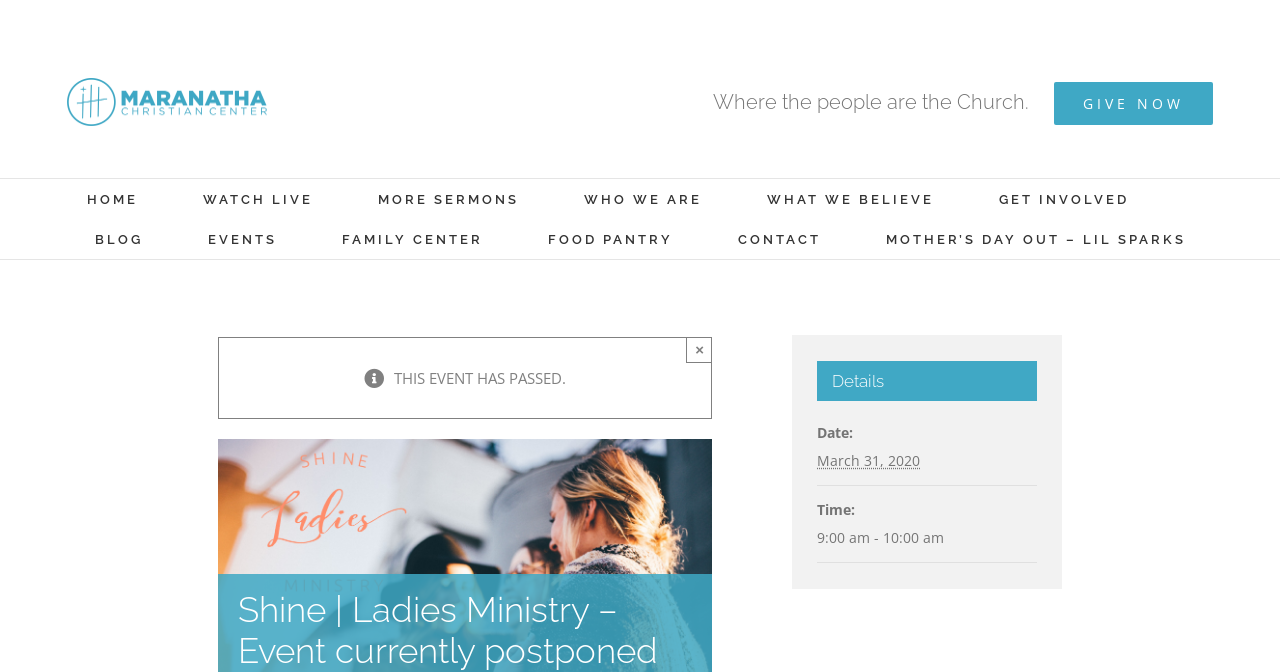What is the purpose of the 'GIVE NOW' button?
Refer to the image and provide a detailed answer to the question.

The 'GIVE NOW' button is located at the top right corner of the webpage, and it is a link that can be clicked. The purpose of this button is to allow users to donate to the Maranatha Christian Center. The button is prominent and easily accessible, indicating that donating is an important aspect of the center's activities.